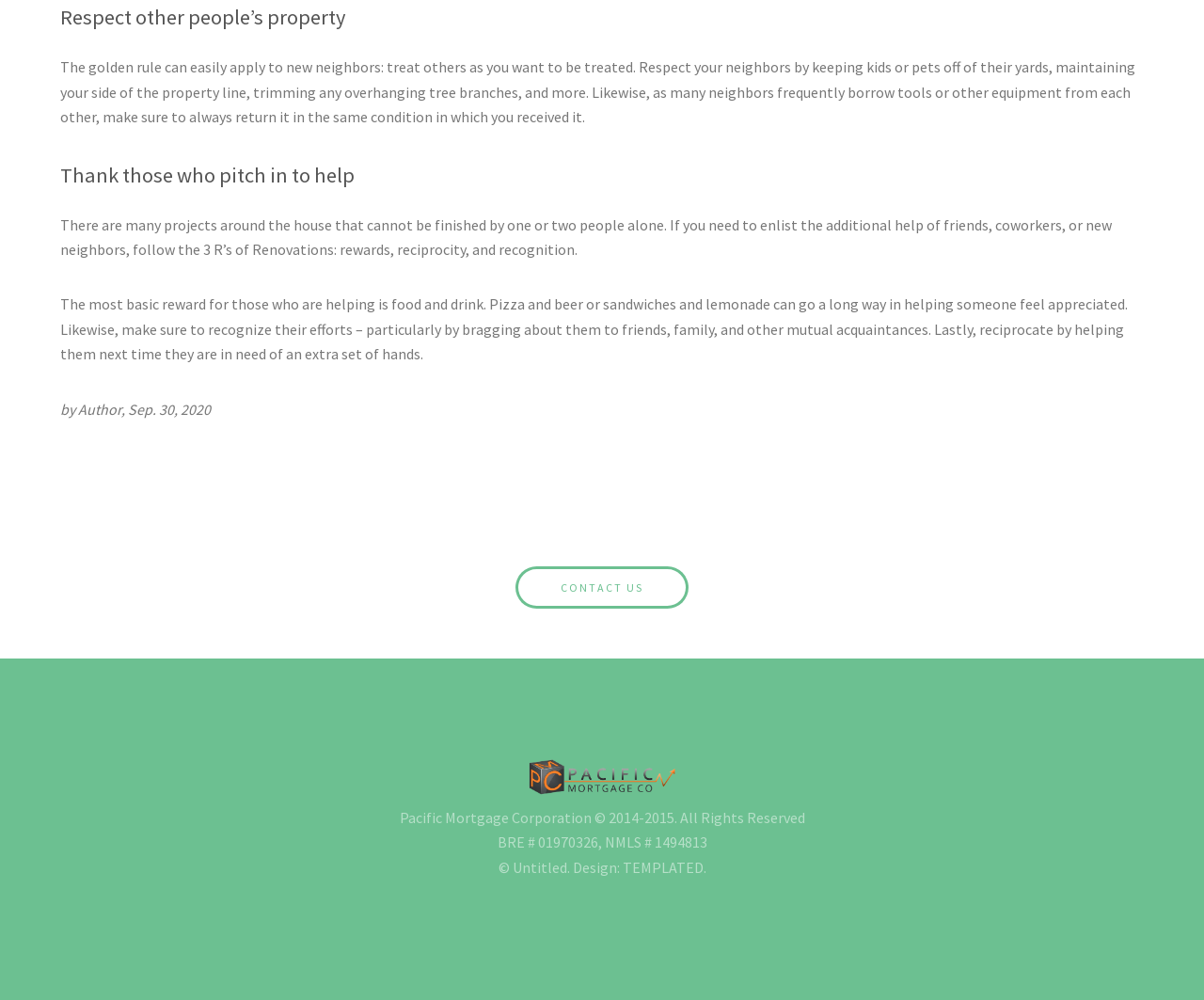Please provide a one-word or phrase answer to the question: 
Who is the author of the article?

Author